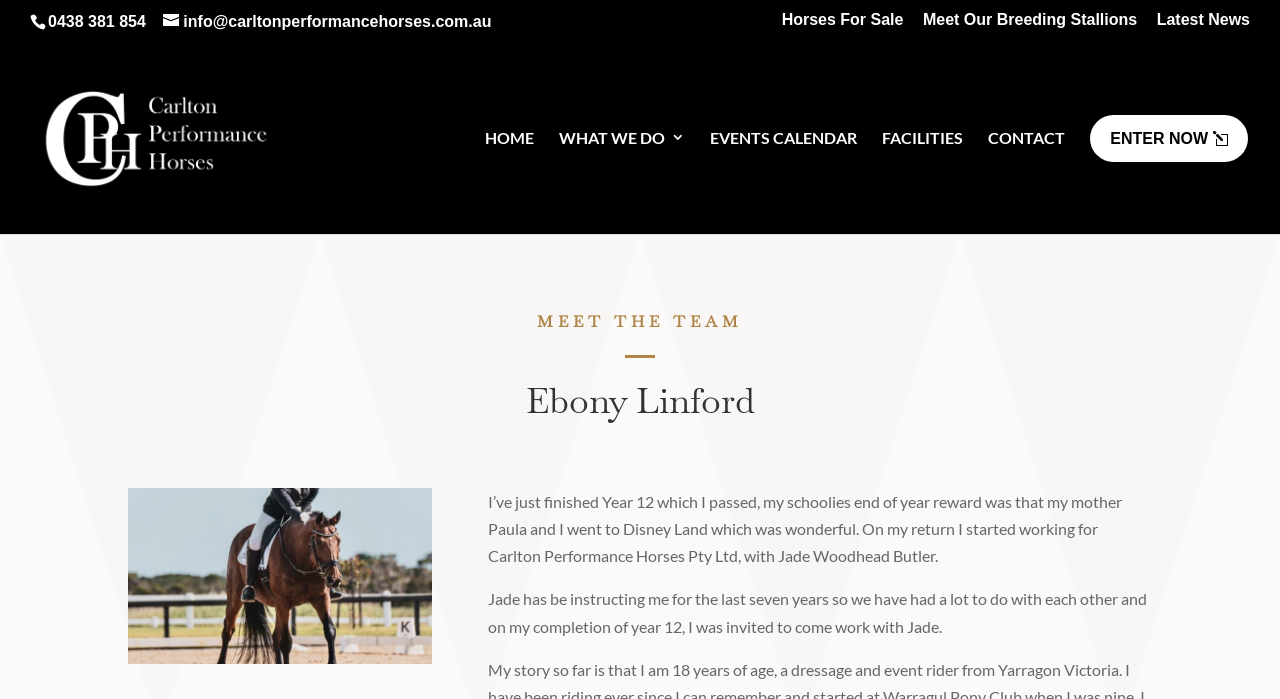Show the bounding box coordinates for the element that needs to be clicked to execute the following instruction: "Click the 'HOME' link". Provide the coordinates in the form of four float numbers between 0 and 1, i.e., [left, top, right, bottom].

[0.379, 0.177, 0.417, 0.335]